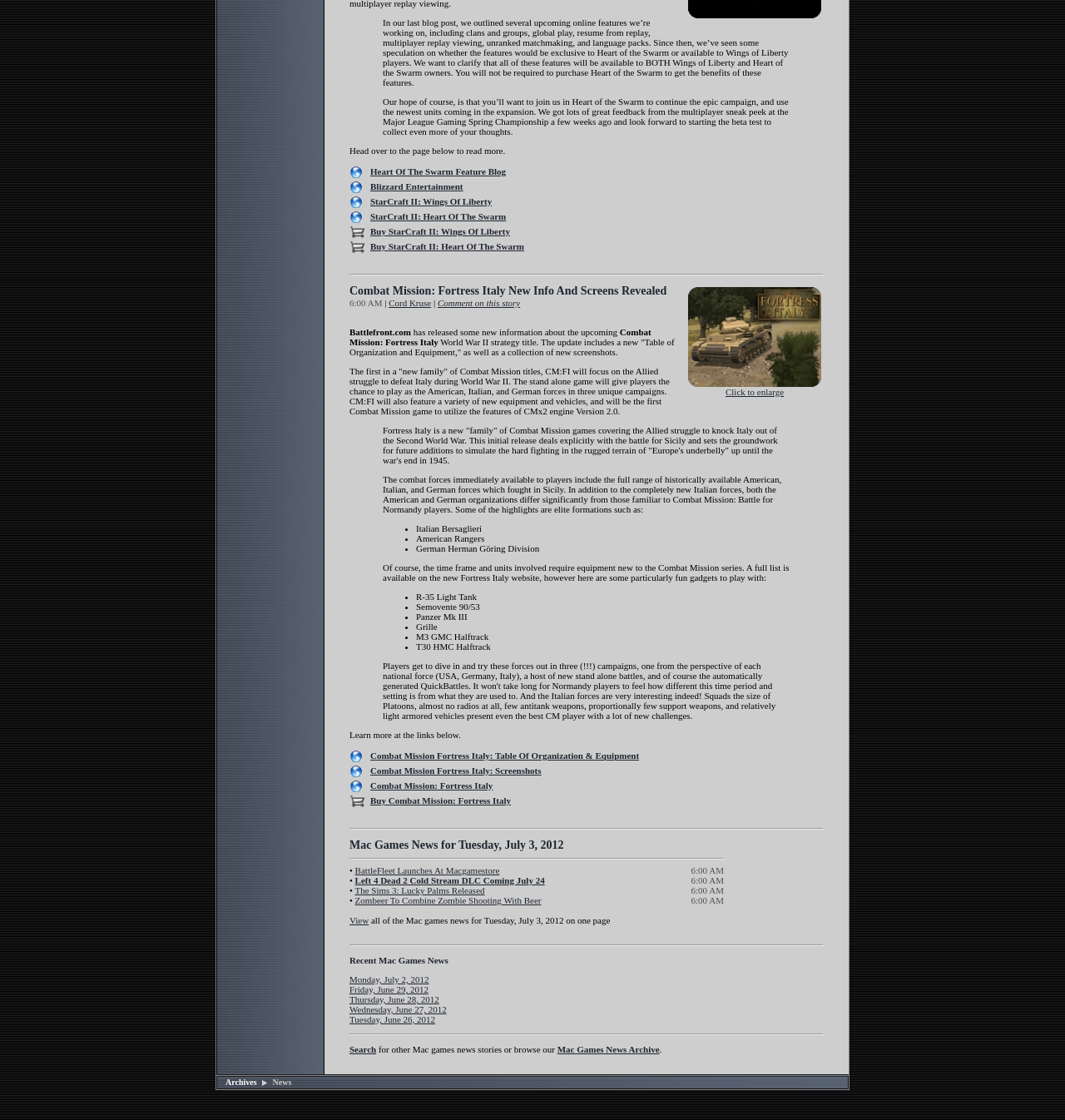Analyze the image and provide a detailed answer to the question: What is the format of the news section at the bottom of the webpage?

The news section at the bottom of the webpage is formatted as a list of news articles, each with a title, a brief description, and a timestamp, and includes news articles about various games and topics.